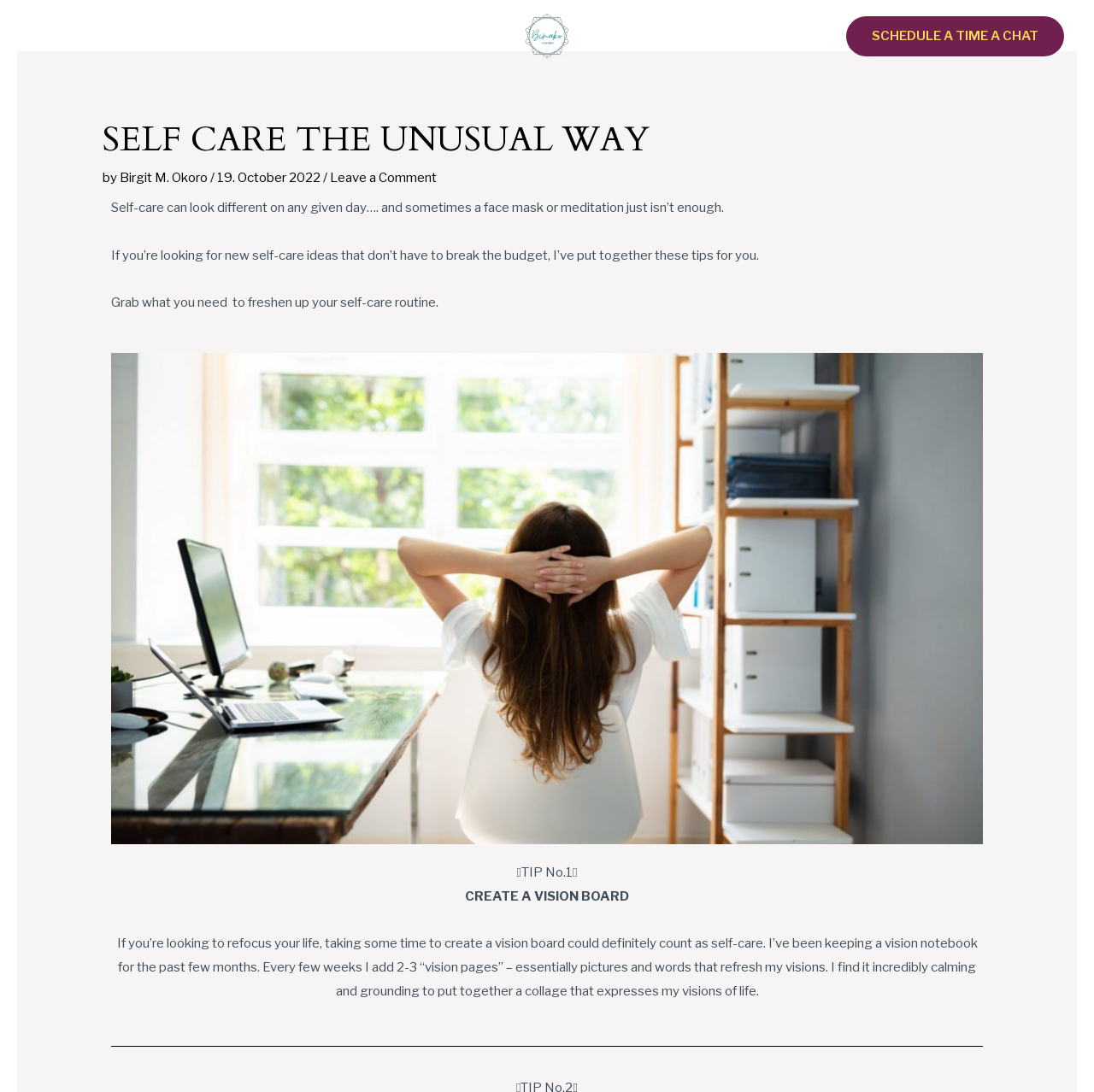Please extract the primary headline from the webpage.

SELF CARE THE UNUSUAL WAY